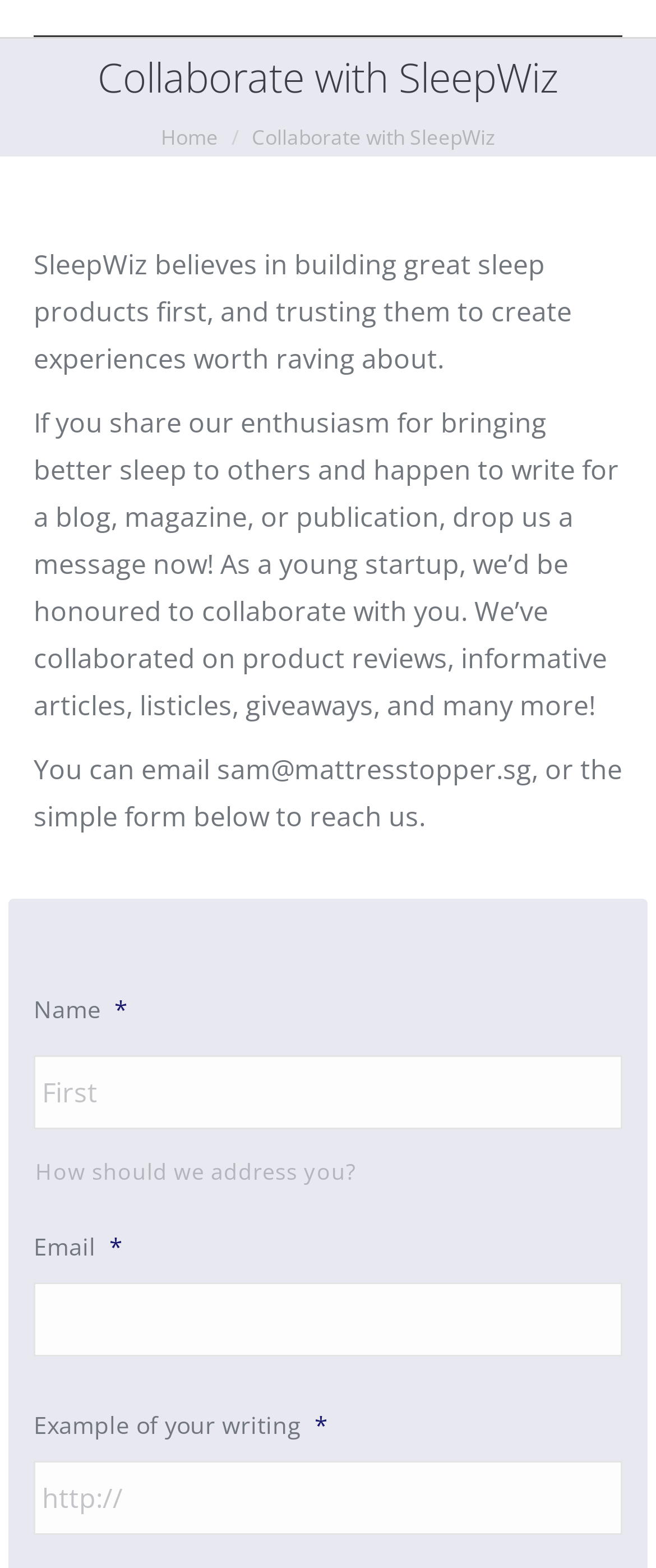Please provide a comprehensive answer to the question below using the information from the image: What is SleepWiz's approach to building sleep products?

According to the webpage, SleepWiz believes in building great sleep products first, and trusting them to create experiences worth raving about. This suggests that SleepWiz prioritizes the quality of their sleep products over other considerations.